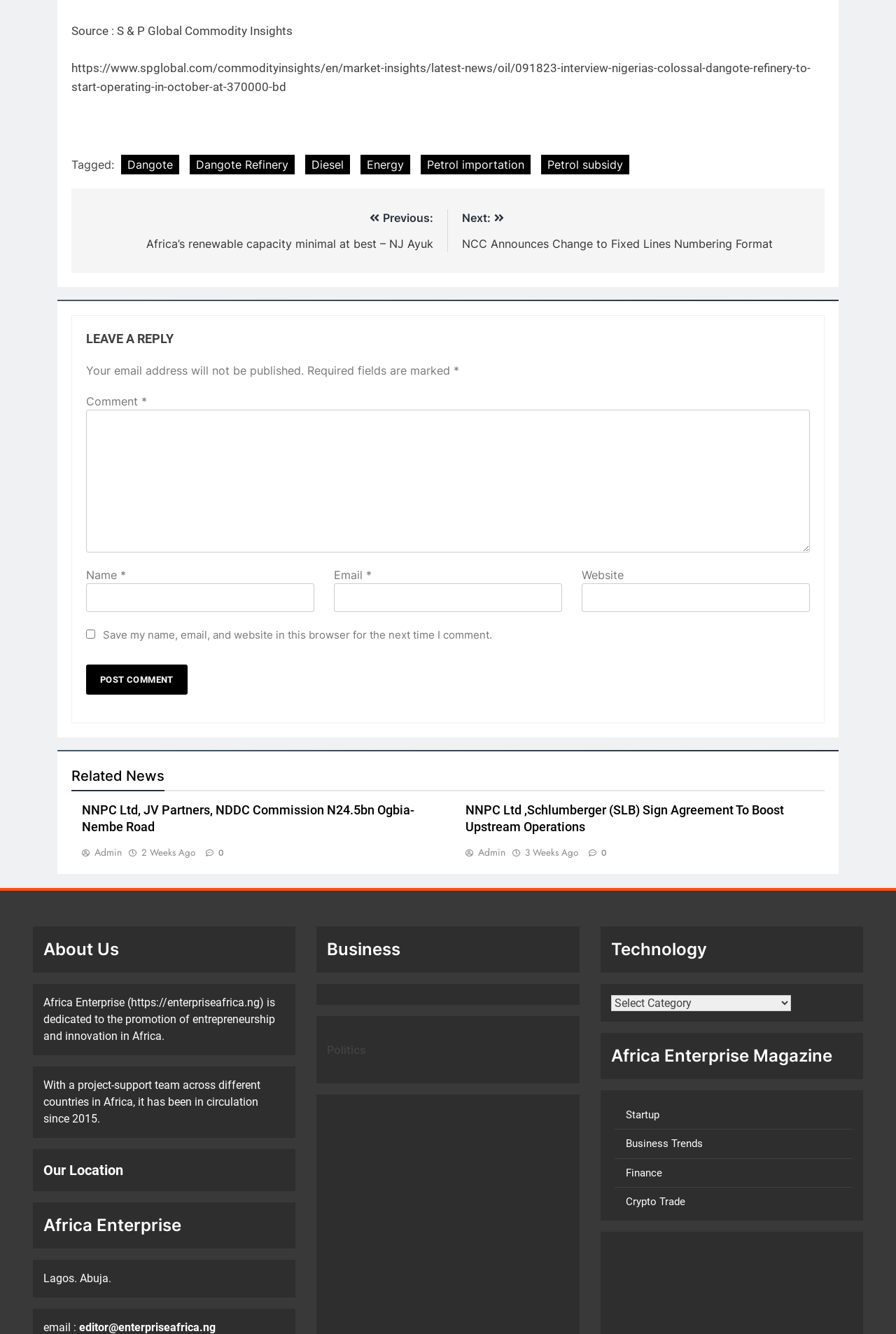Determine the bounding box coordinates of the region to click in order to accomplish the following instruction: "Click the 'Post Comment' button". Provide the coordinates as four float numbers between 0 and 1, specifically [left, top, right, bottom].

[0.096, 0.498, 0.209, 0.521]